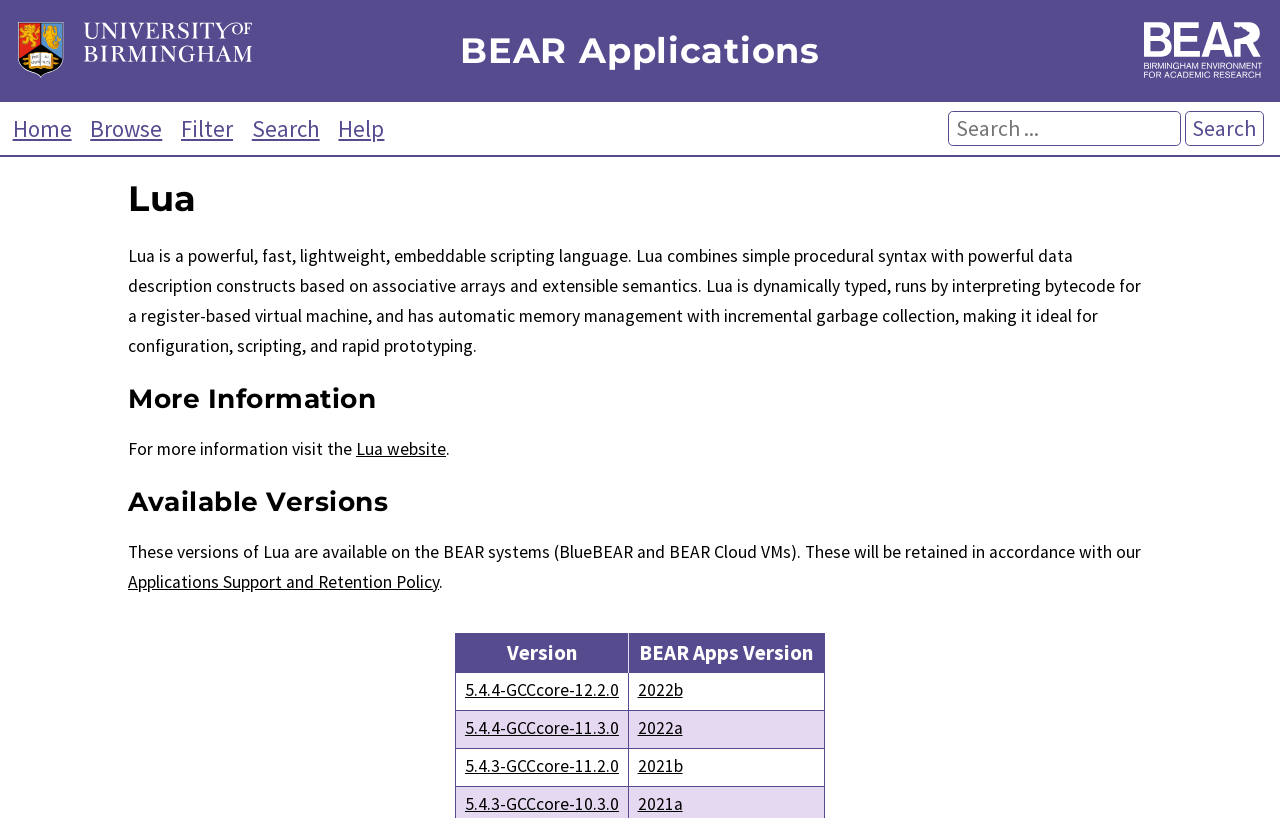Please find the bounding box for the UI element described by: "BEAR Applications".

[0.332, 0.039, 0.667, 0.086]